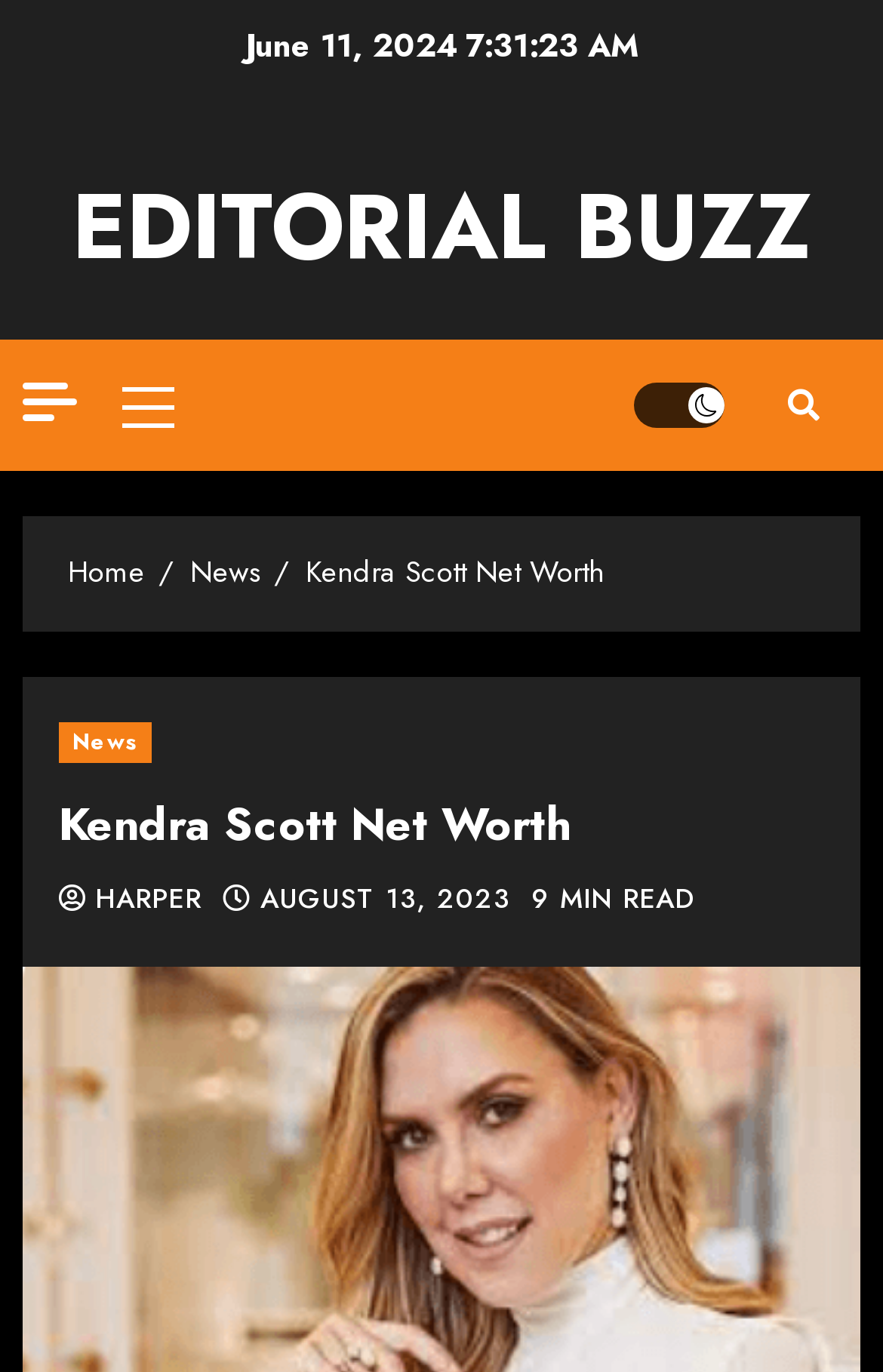Pinpoint the bounding box coordinates of the area that should be clicked to complete the following instruction: "Toggle the 'Light/Dark Button'". The coordinates must be given as four float numbers between 0 and 1, i.e., [left, top, right, bottom].

[0.718, 0.279, 0.821, 0.312]